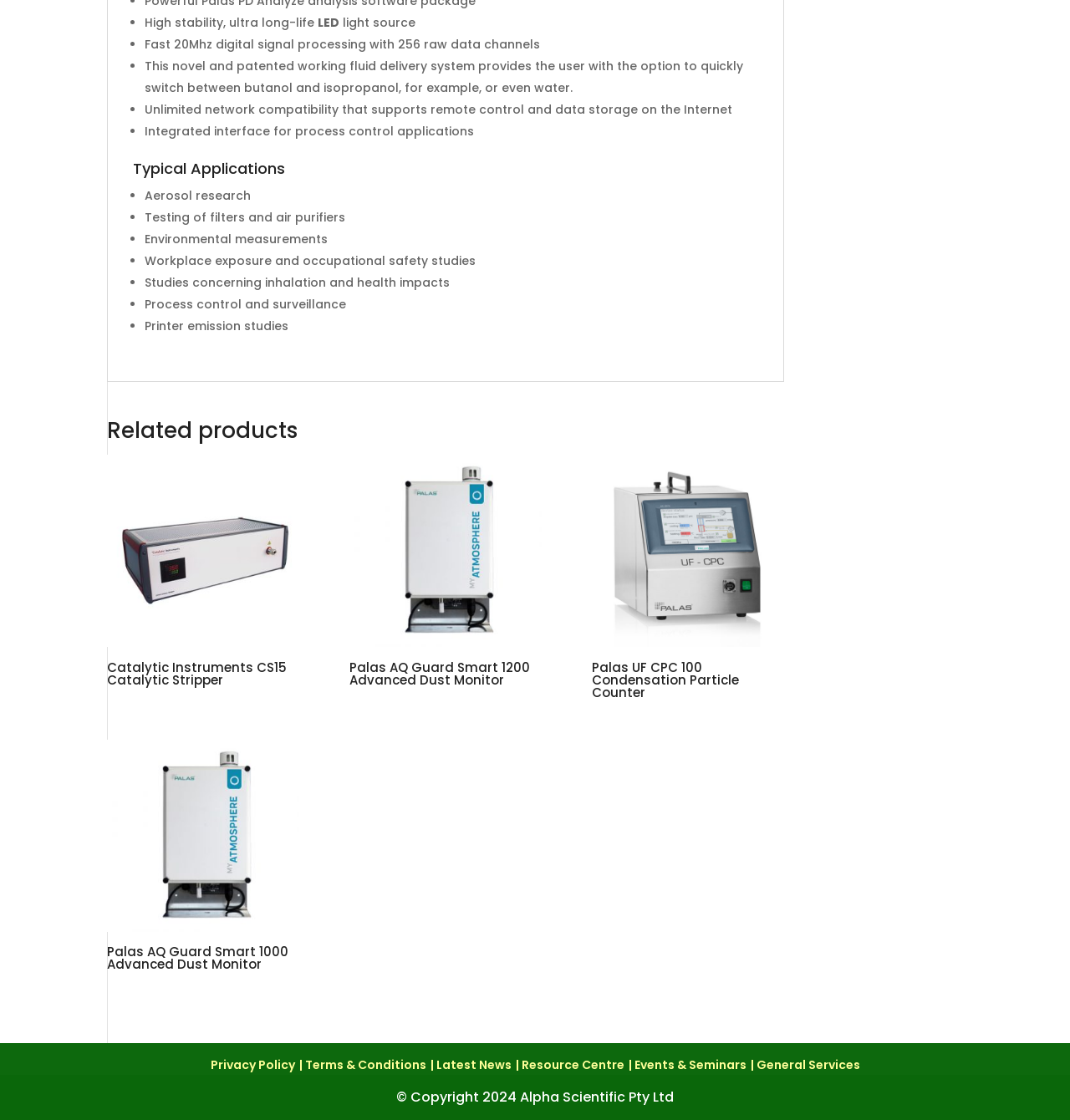Provide the bounding box coordinates for the UI element that is described by this text: "Terms & Conditions". The coordinates should be in the form of four float numbers between 0 and 1: [left, top, right, bottom].

[0.285, 0.943, 0.398, 0.958]